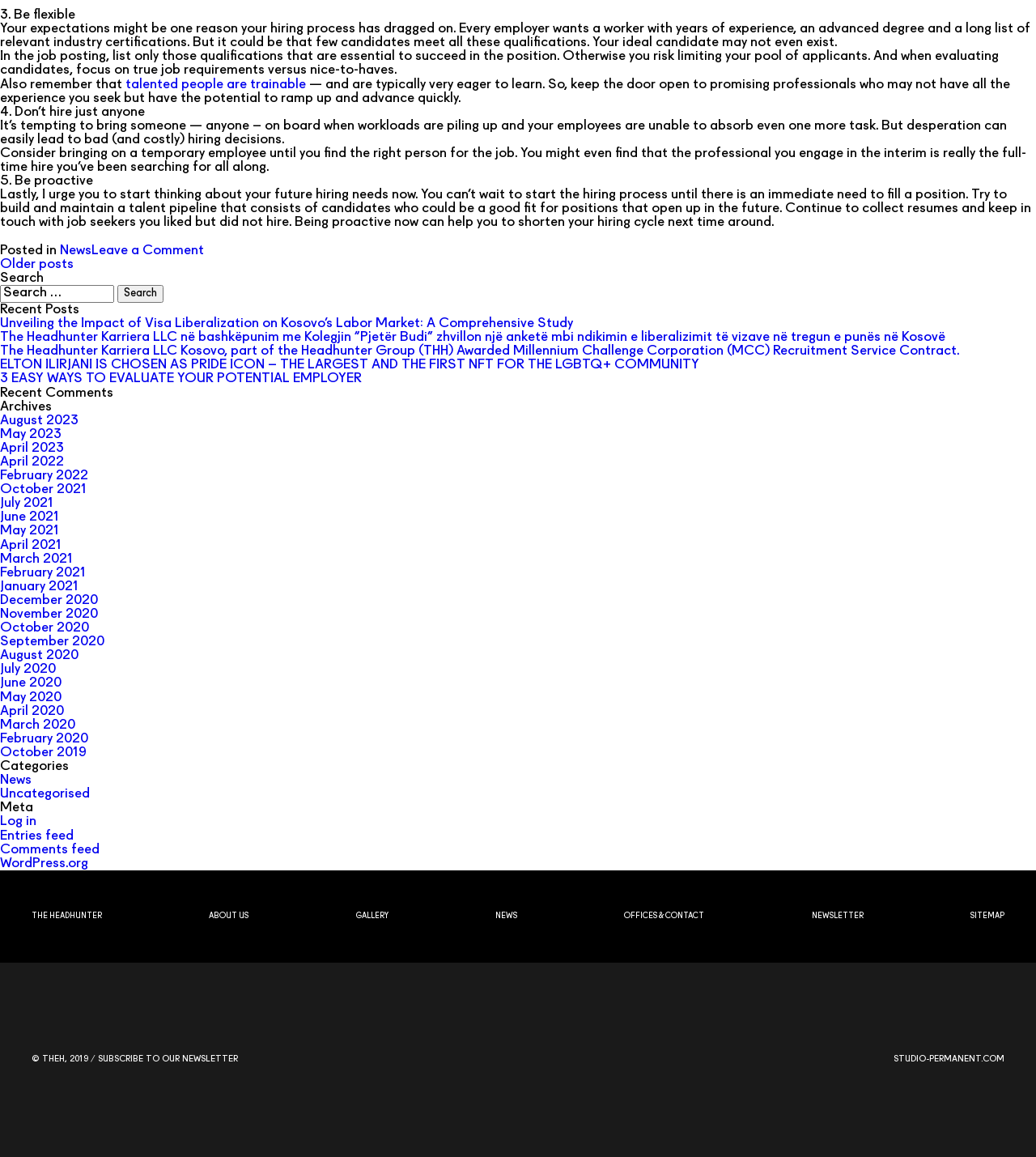Please identify the bounding box coordinates of the element on the webpage that should be clicked to follow this instruction: "Search for Foreign Music". The bounding box coordinates should be given as four float numbers between 0 and 1, formatted as [left, top, right, bottom].

None